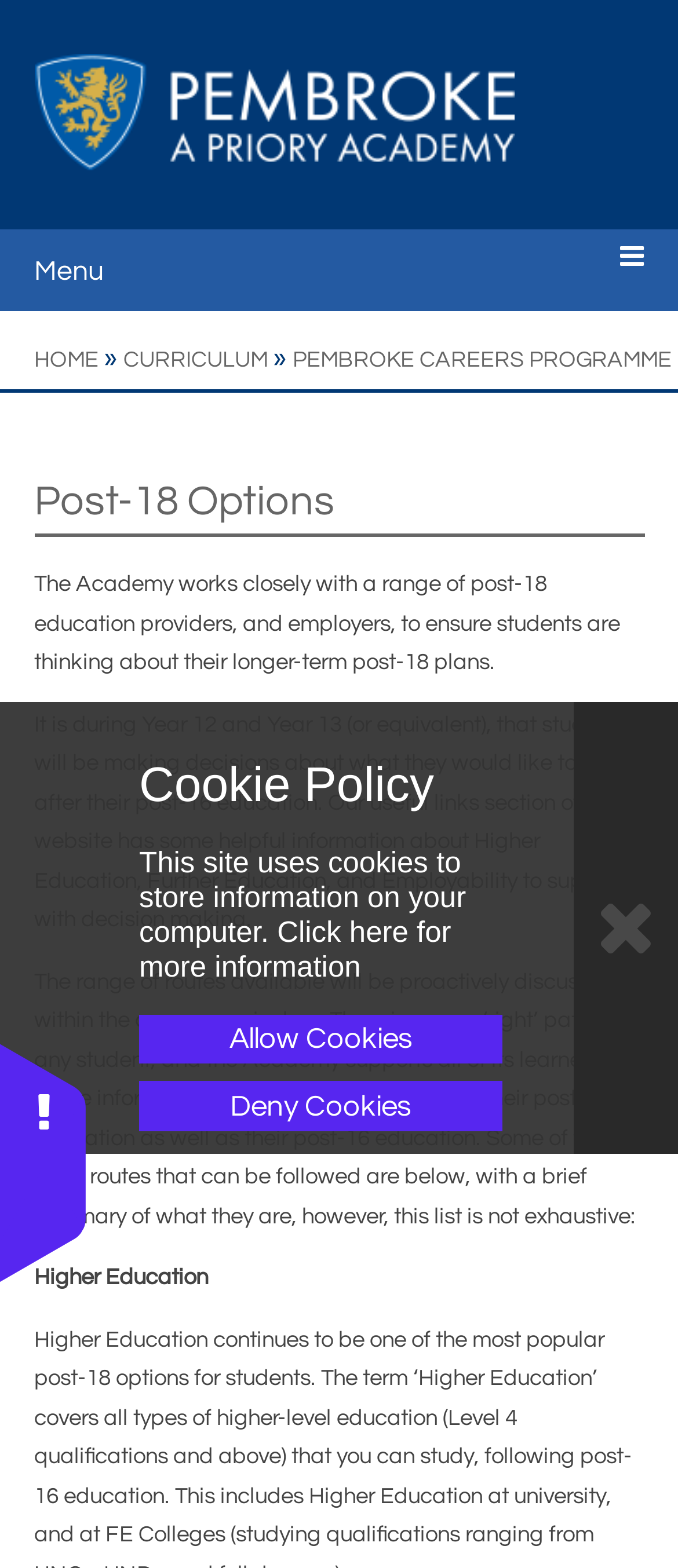Please find the bounding box coordinates in the format (top-left x, top-left y, bottom-right x, bottom-right y) for the given element description. Ensure the coordinates are floating point numbers between 0 and 1. Description: Click here for more information

[0.205, 0.584, 0.665, 0.627]